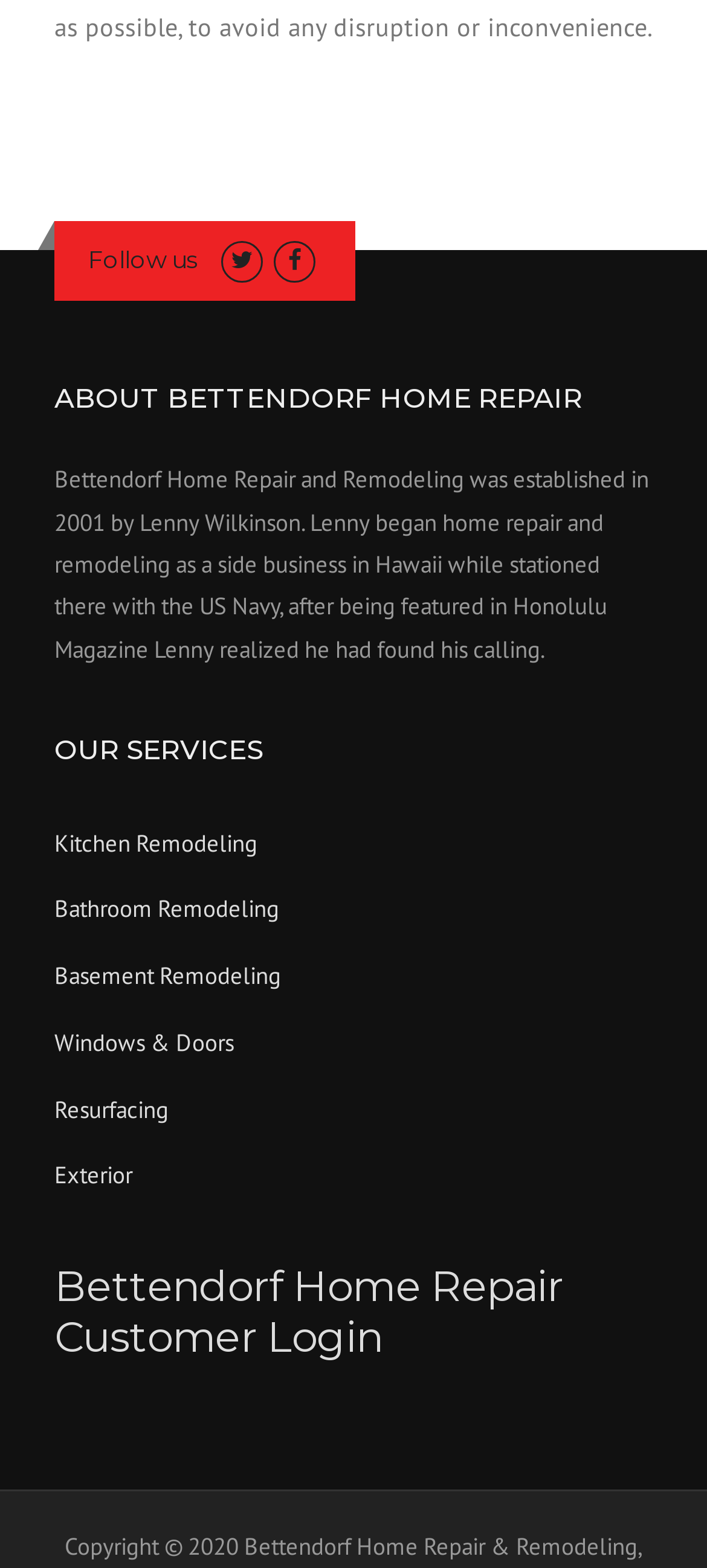Find the bounding box coordinates for the HTML element specified by: "Cheek Tint Blush Tattoo »".

None